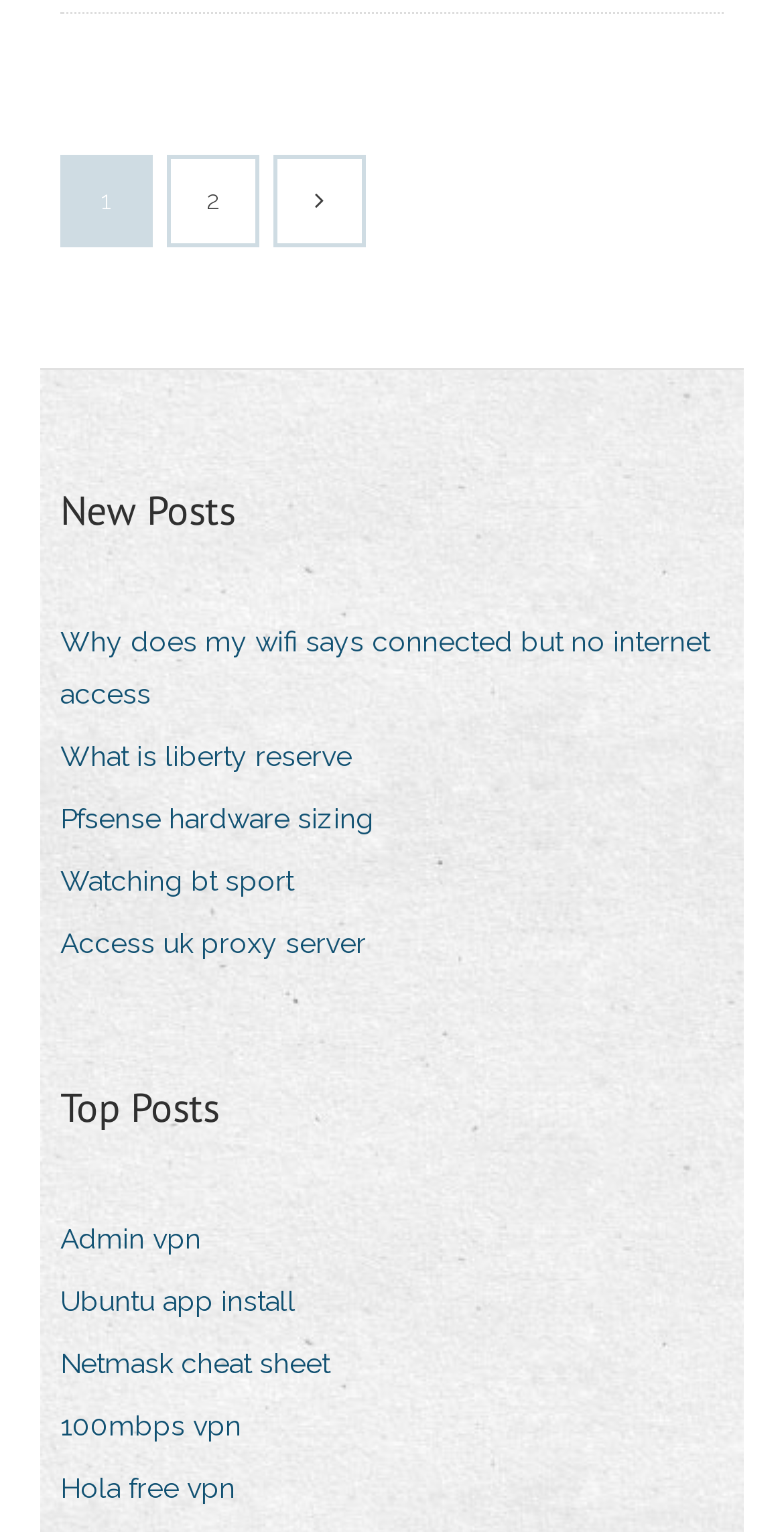Pinpoint the bounding box coordinates of the clickable area necessary to execute the following instruction: "Learn about admin vpn". The coordinates should be given as four float numbers between 0 and 1, namely [left, top, right, bottom].

[0.077, 0.791, 0.295, 0.826]